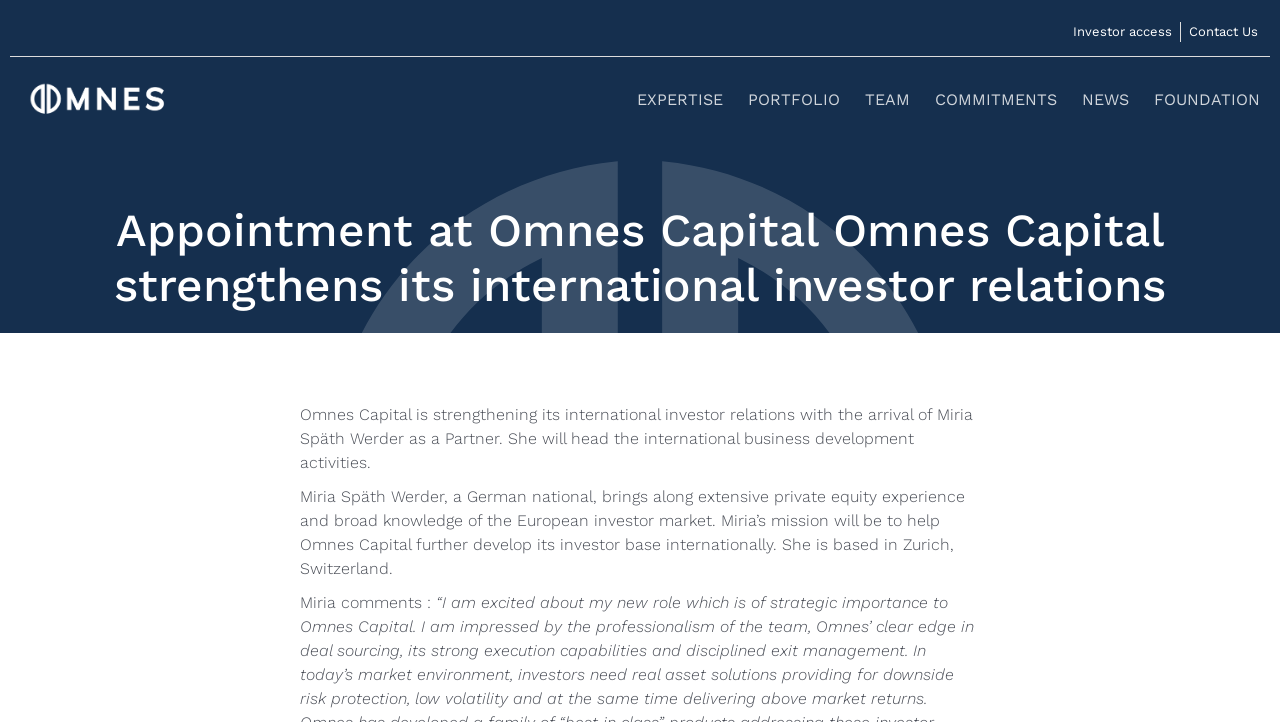Using the description "Contact Us", predict the bounding box of the relevant HTML element.

[0.929, 0.03, 0.983, 0.057]